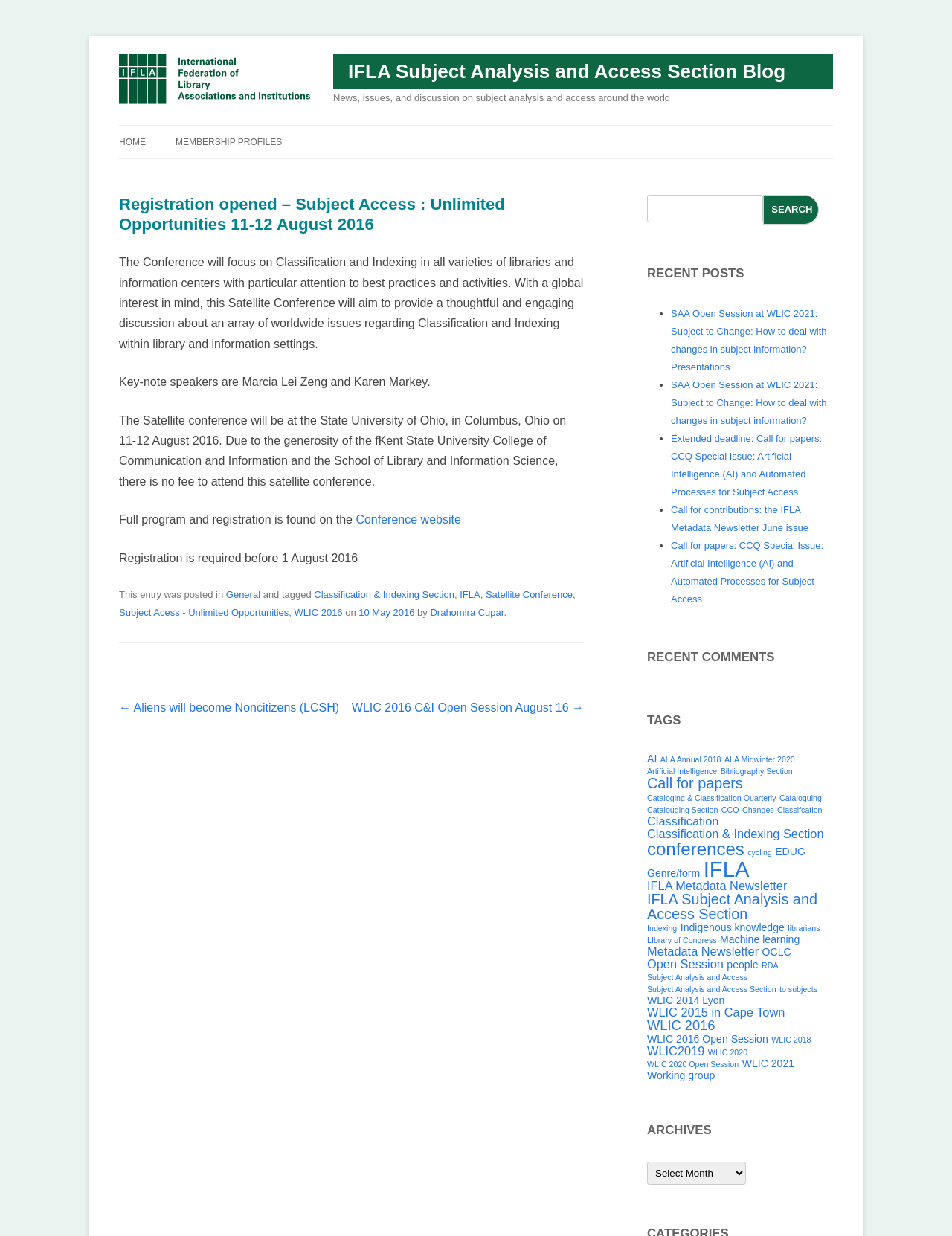Pinpoint the bounding box coordinates of the element you need to click to execute the following instruction: "Read the 'Registration opened – Subject Access : Unlimited Opportunities 11-12 August 2016' article". The bounding box should be represented by four float numbers between 0 and 1, in the format [left, top, right, bottom].

[0.125, 0.158, 0.613, 0.52]